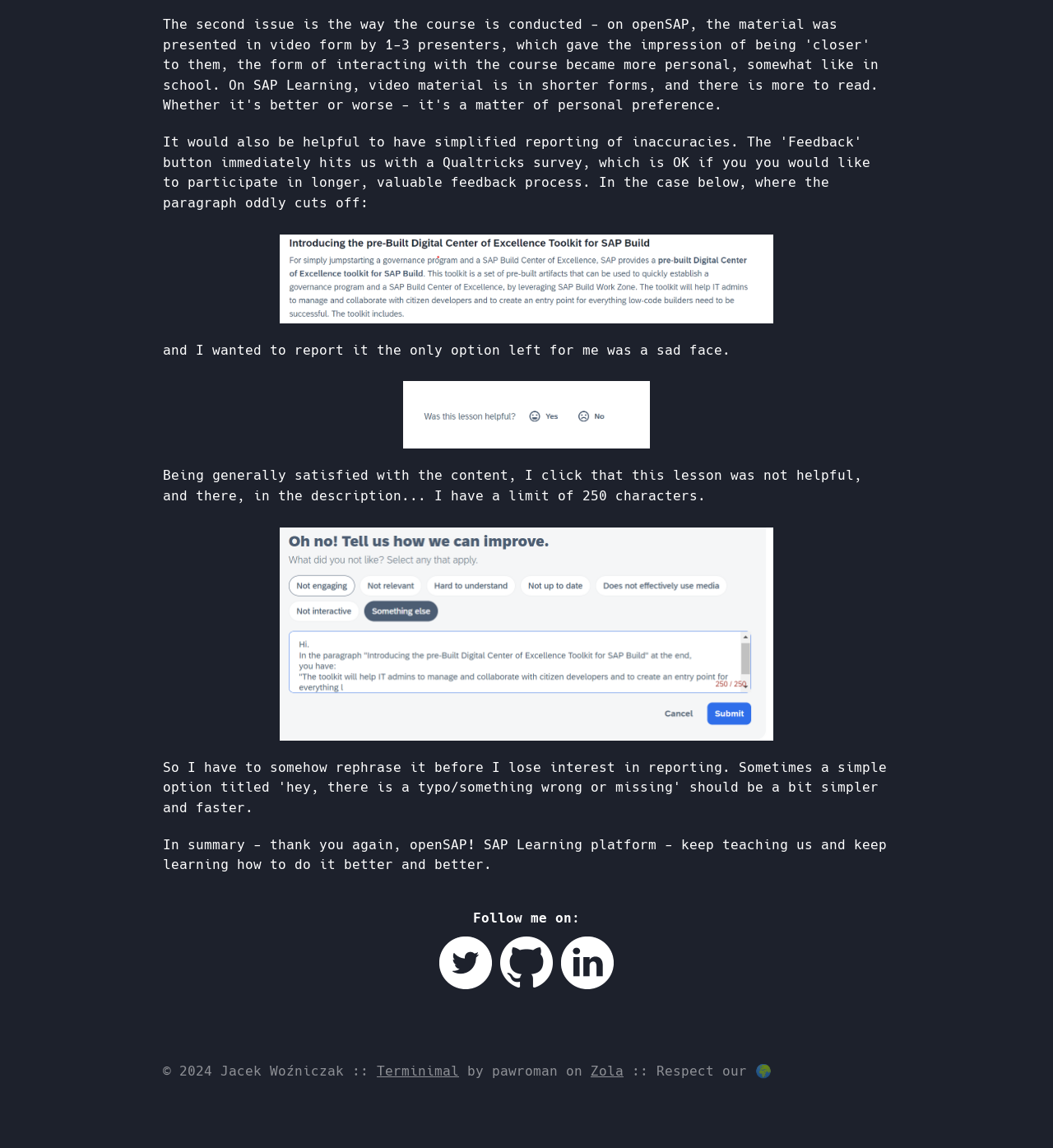What is the copyright year mentioned on the webpage?
Please ensure your answer to the question is detailed and covers all necessary aspects.

The text '© 2024 Jacek Woźniczak' indicates that the copyright year mentioned on the webpage is 2024.